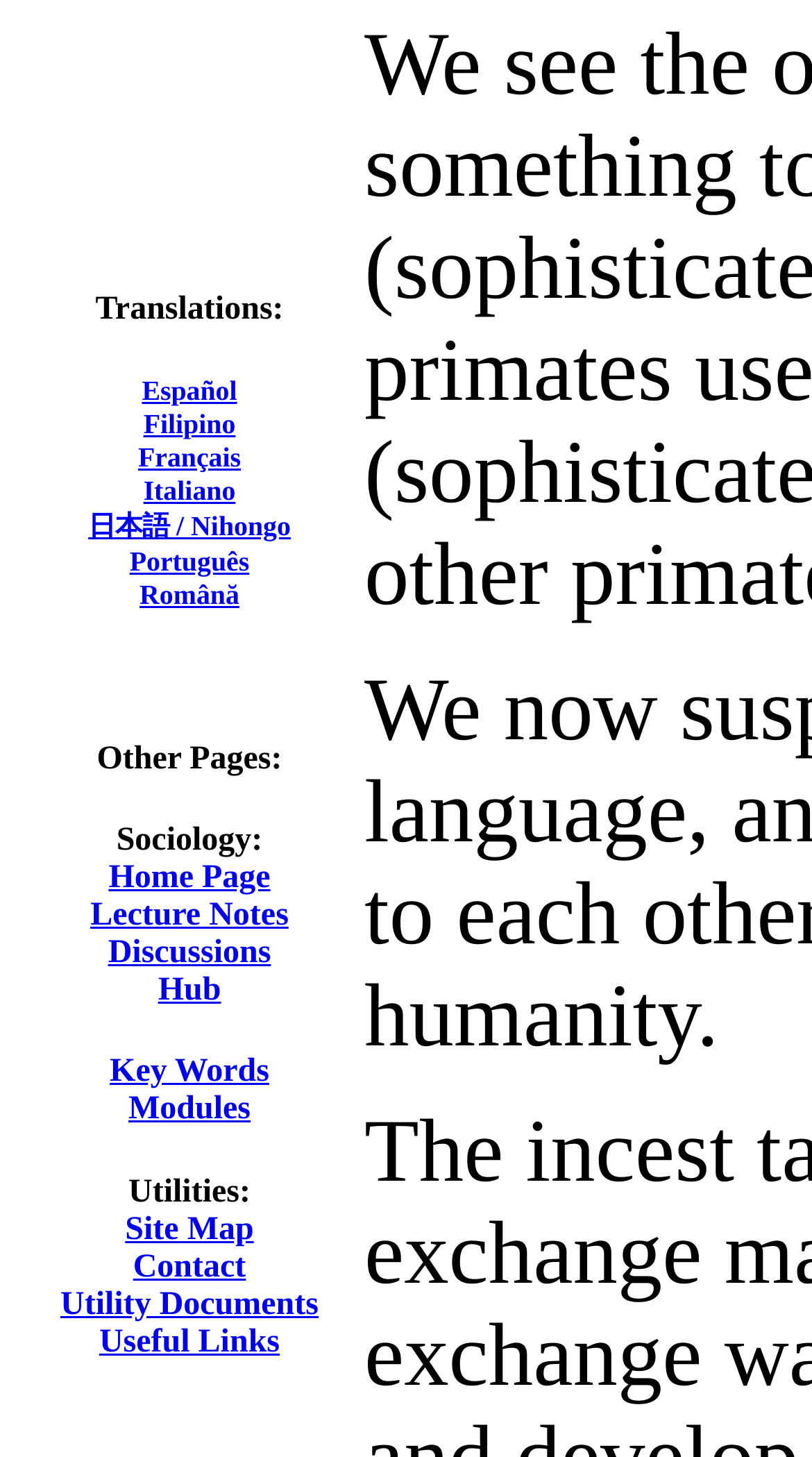Based on the image, give a detailed response to the question: What is the purpose of the 'Utilities' section?

The 'Utilities' section provides useful resources, including a Site Map, Contact information, Utility Documents, and Useful Links, which can be accessed through the links provided.